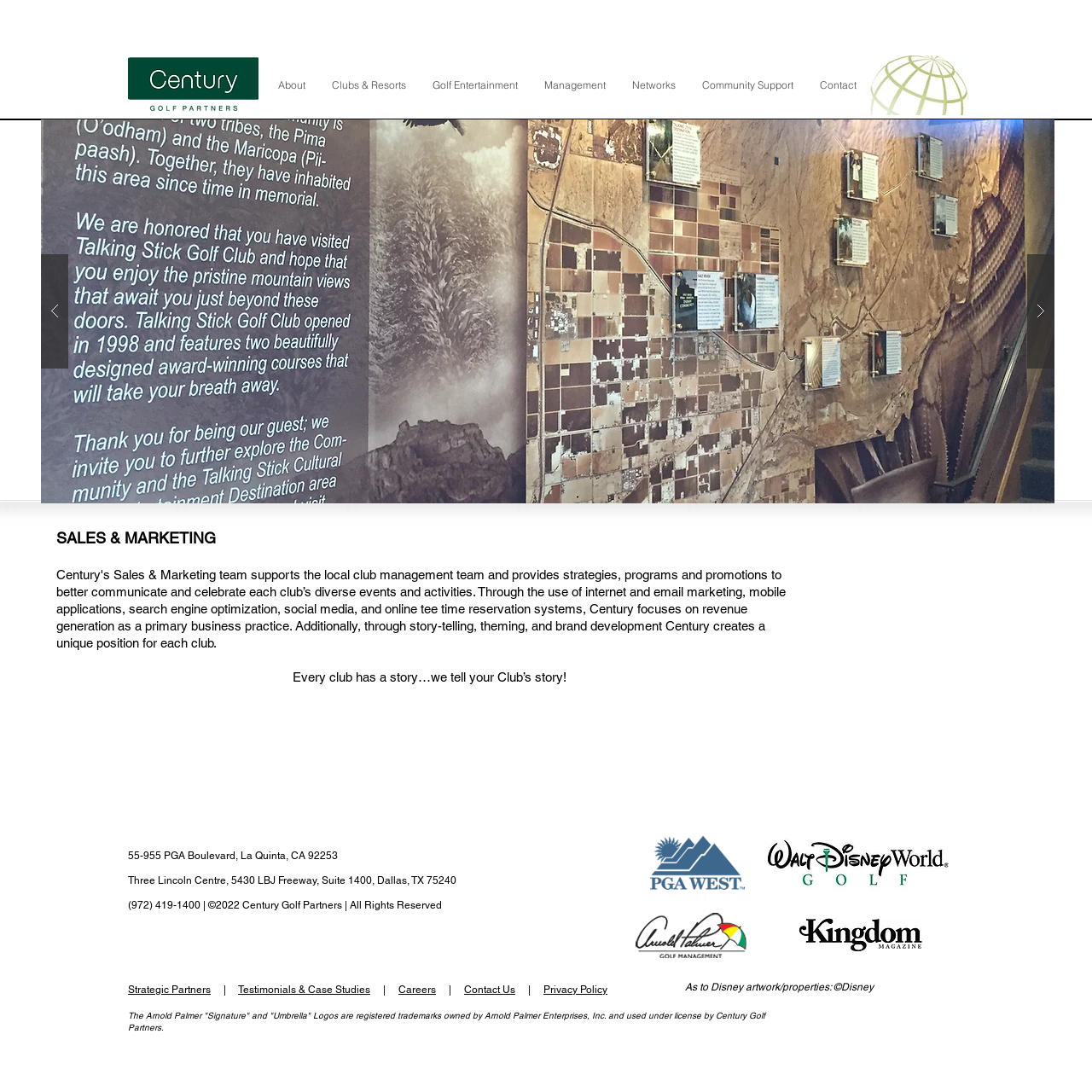Show the bounding box coordinates for the element that needs to be clicked to execute the following instruction: "Click the Century-Golf-New-Logo-2015.png logo". Provide the coordinates in the form of four float numbers between 0 and 1, i.e., [left, top, right, bottom].

[0.117, 0.05, 0.237, 0.105]